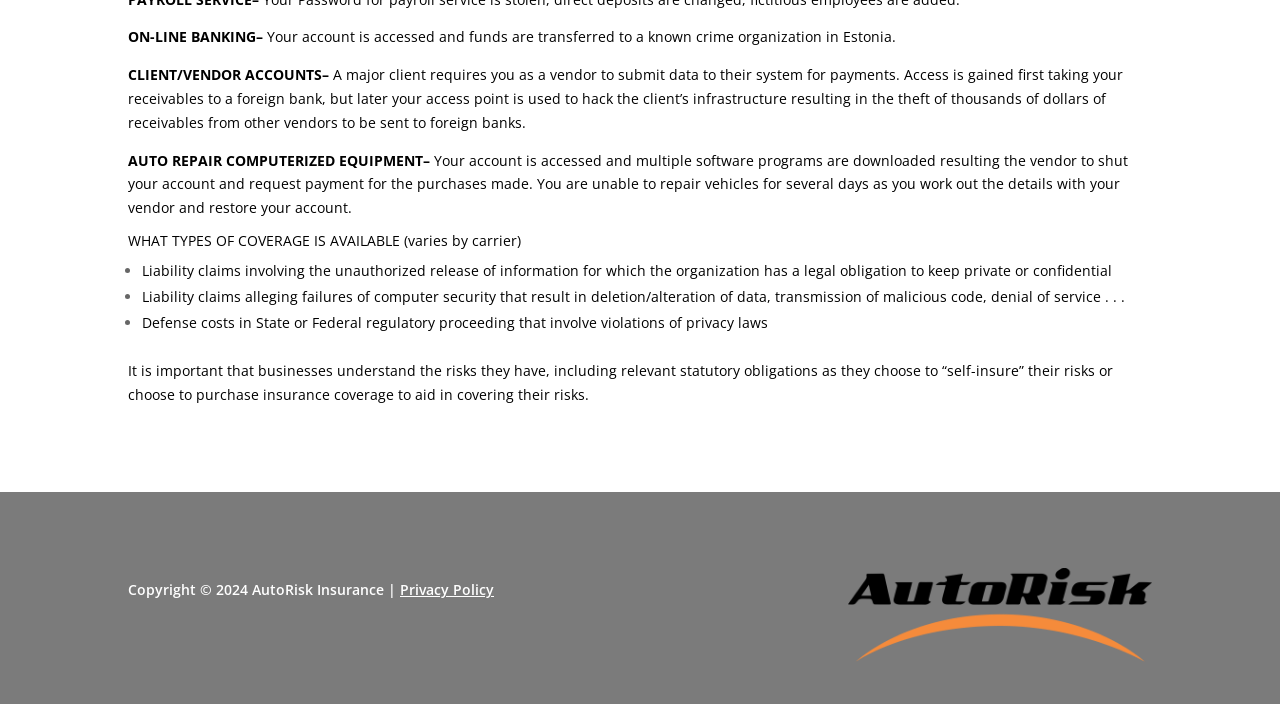Give a concise answer of one word or phrase to the question: 
What is the importance mentioned for businesses in the last paragraph?

Understand risks and choose insurance